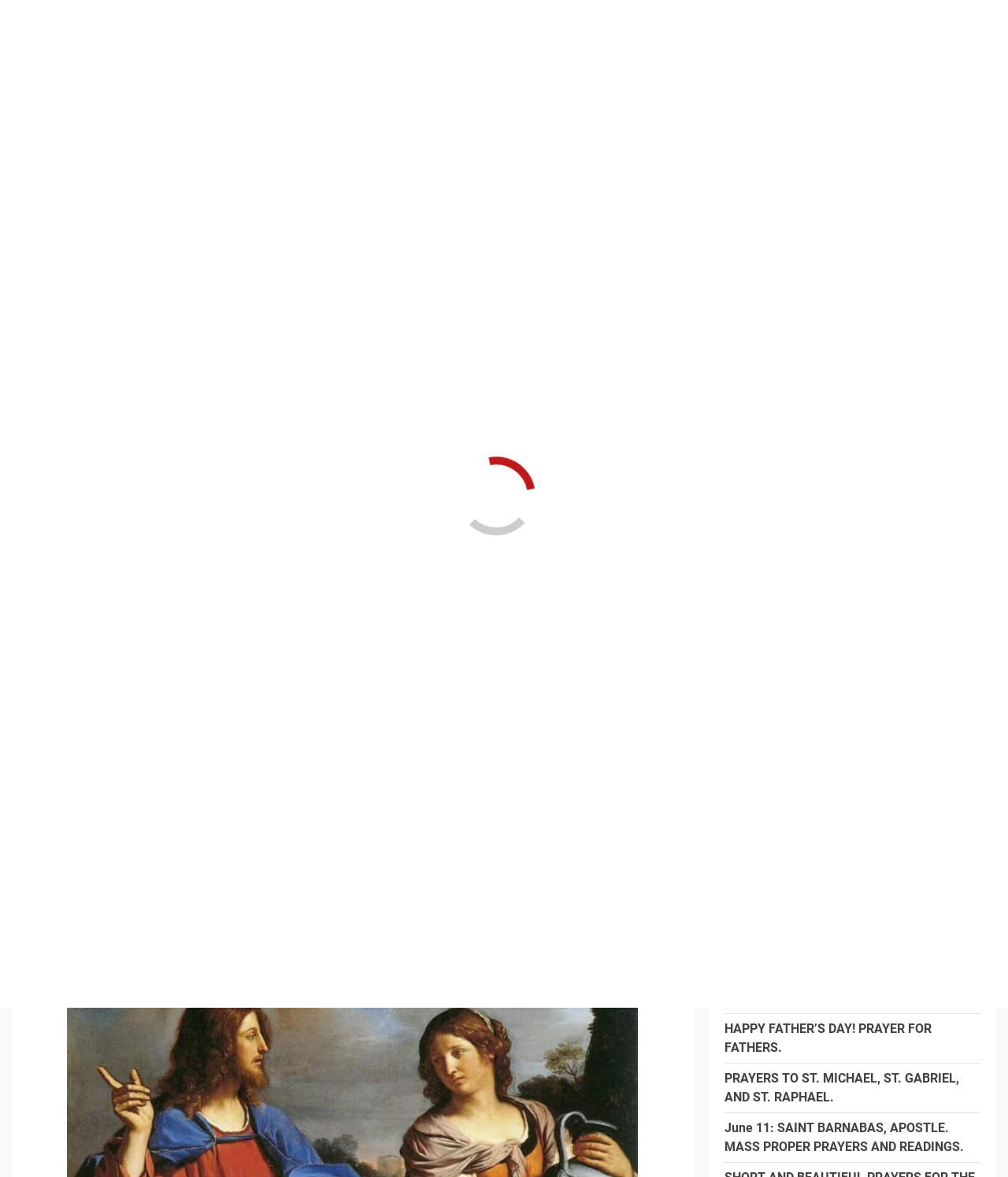What is the category of the post 'LENTEN READING: ST. AUGUSTINE ON JESUS WITH THE SAMARITAN WOMAN'? From the image, respond with a single word or brief phrase.

LENTEN READINGS